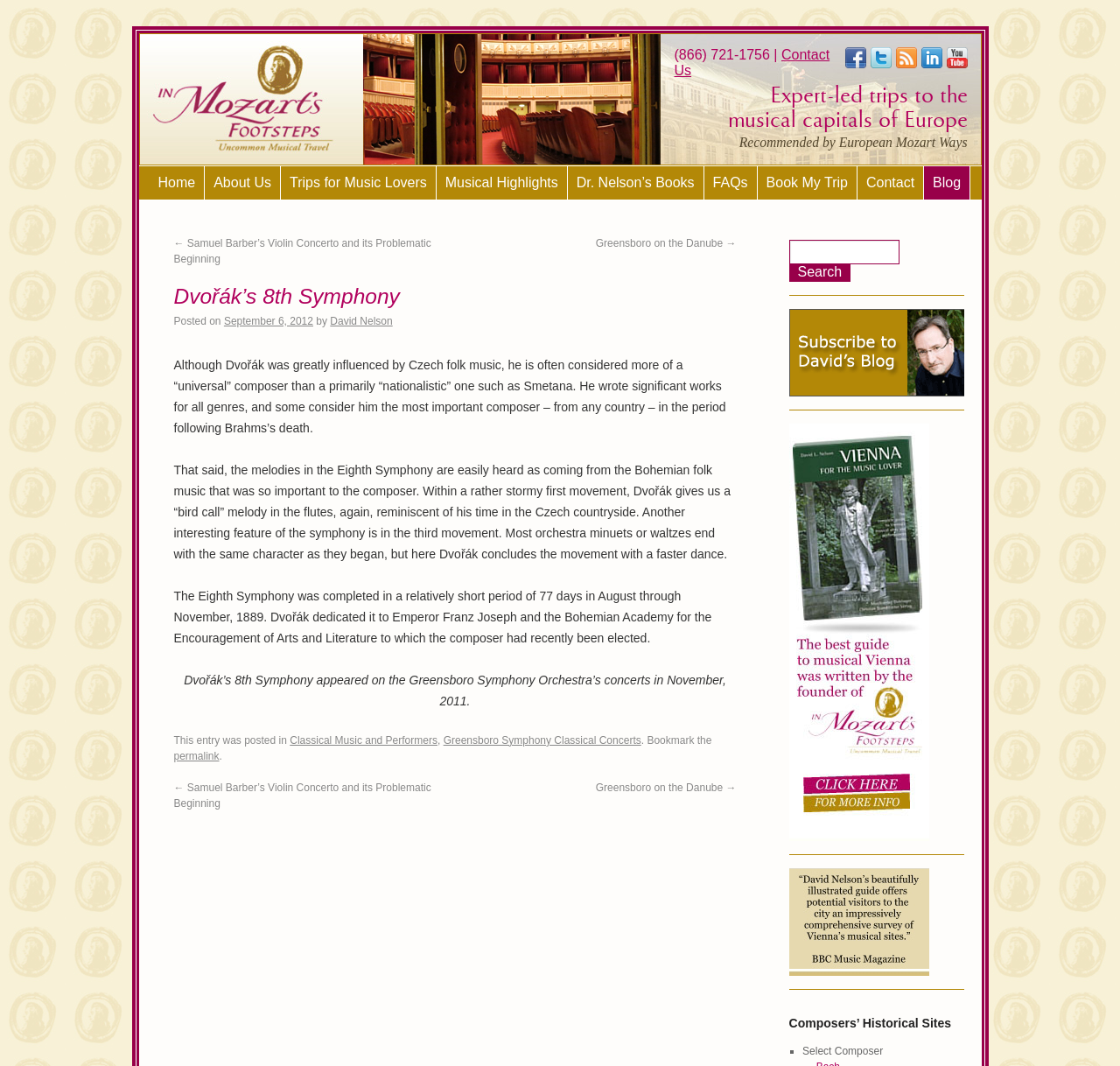Find and extract the text of the primary heading on the webpage.

Expert-led trips to the musical capitals of Europe